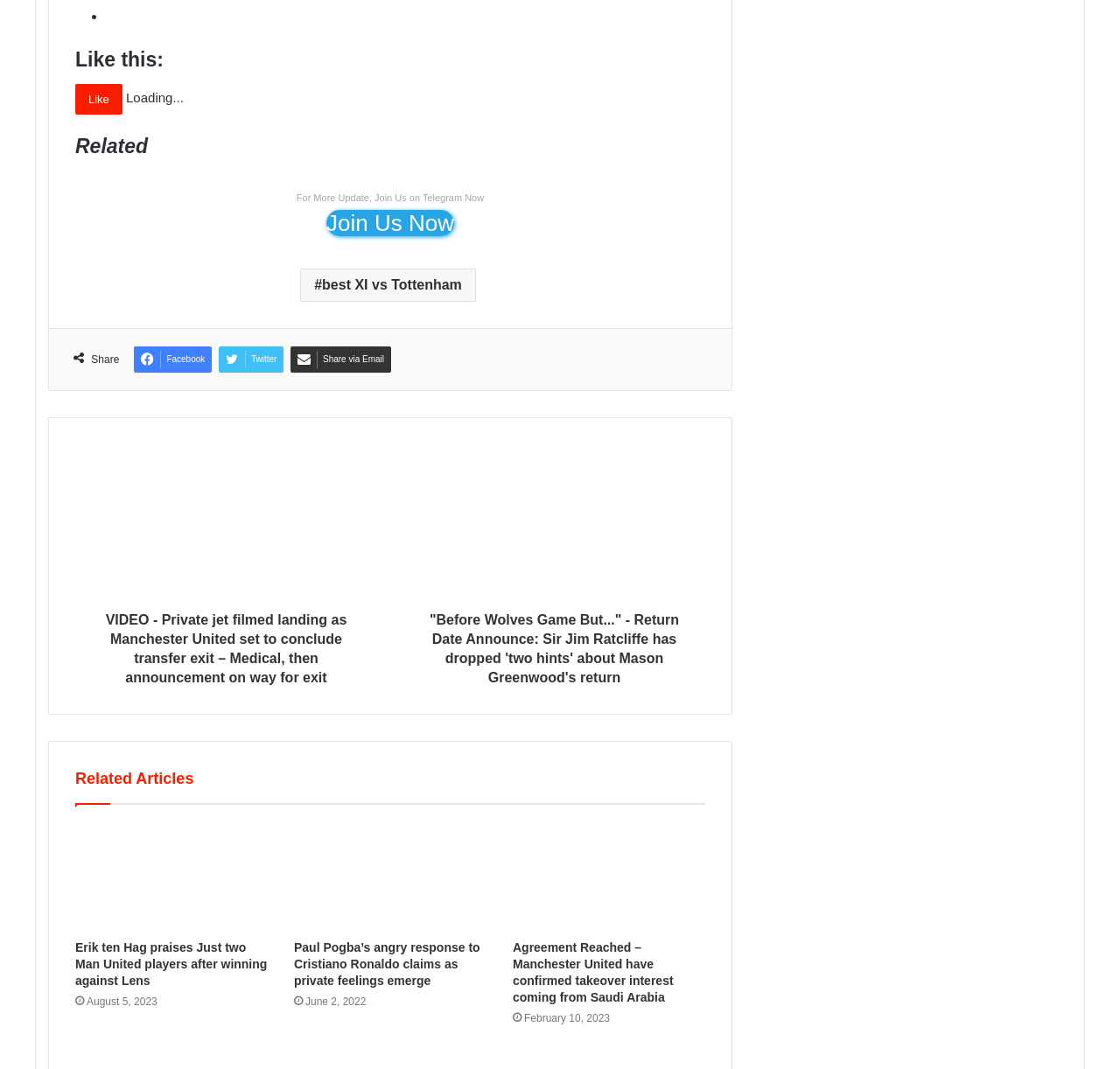Please find the bounding box coordinates of the clickable region needed to complete the following instruction: "Share on Facebook". The bounding box coordinates must consist of four float numbers between 0 and 1, i.e., [left, top, right, bottom].

[0.12, 0.324, 0.189, 0.349]